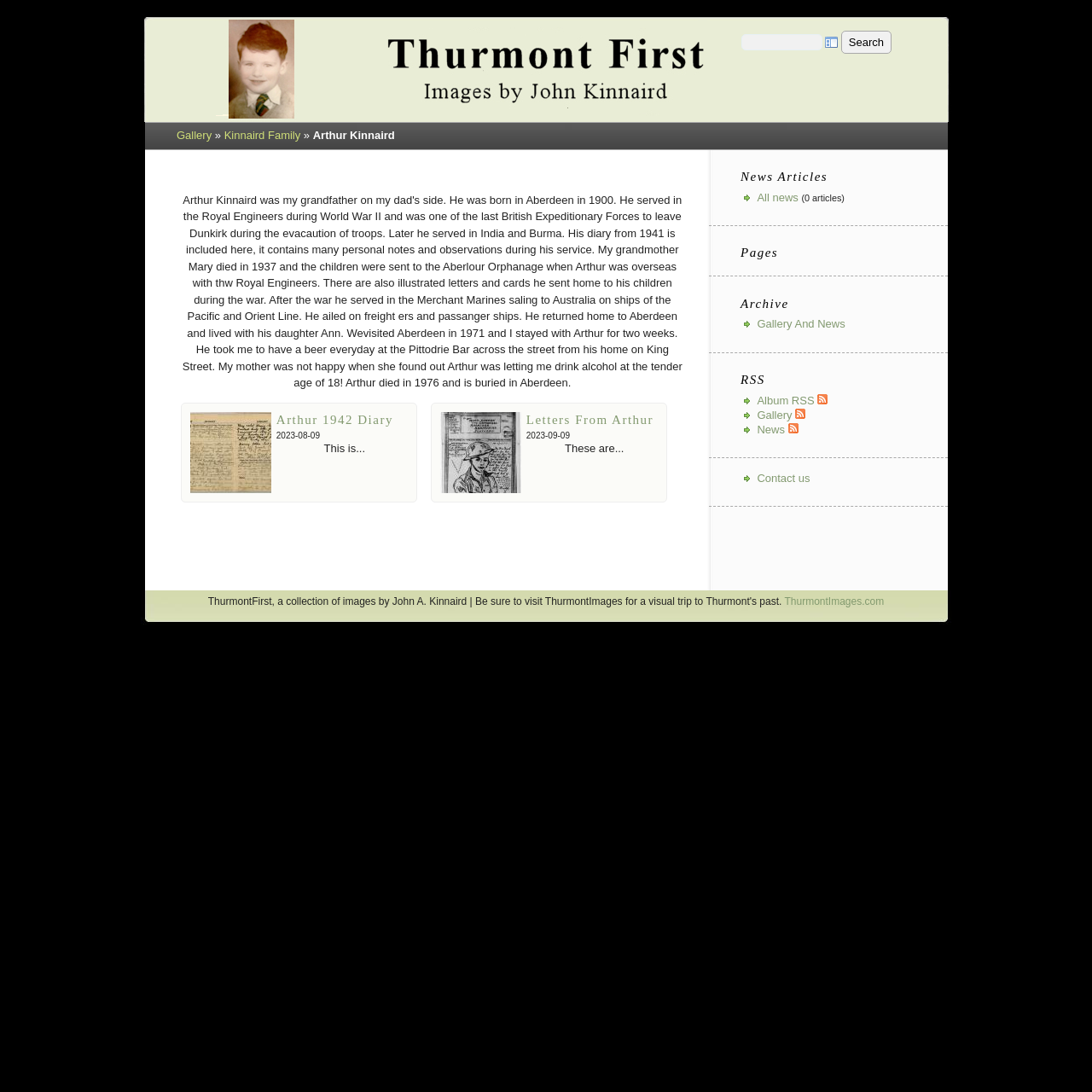Locate the bounding box coordinates of the element I should click to achieve the following instruction: "Search for something".

[0.77, 0.028, 0.816, 0.049]